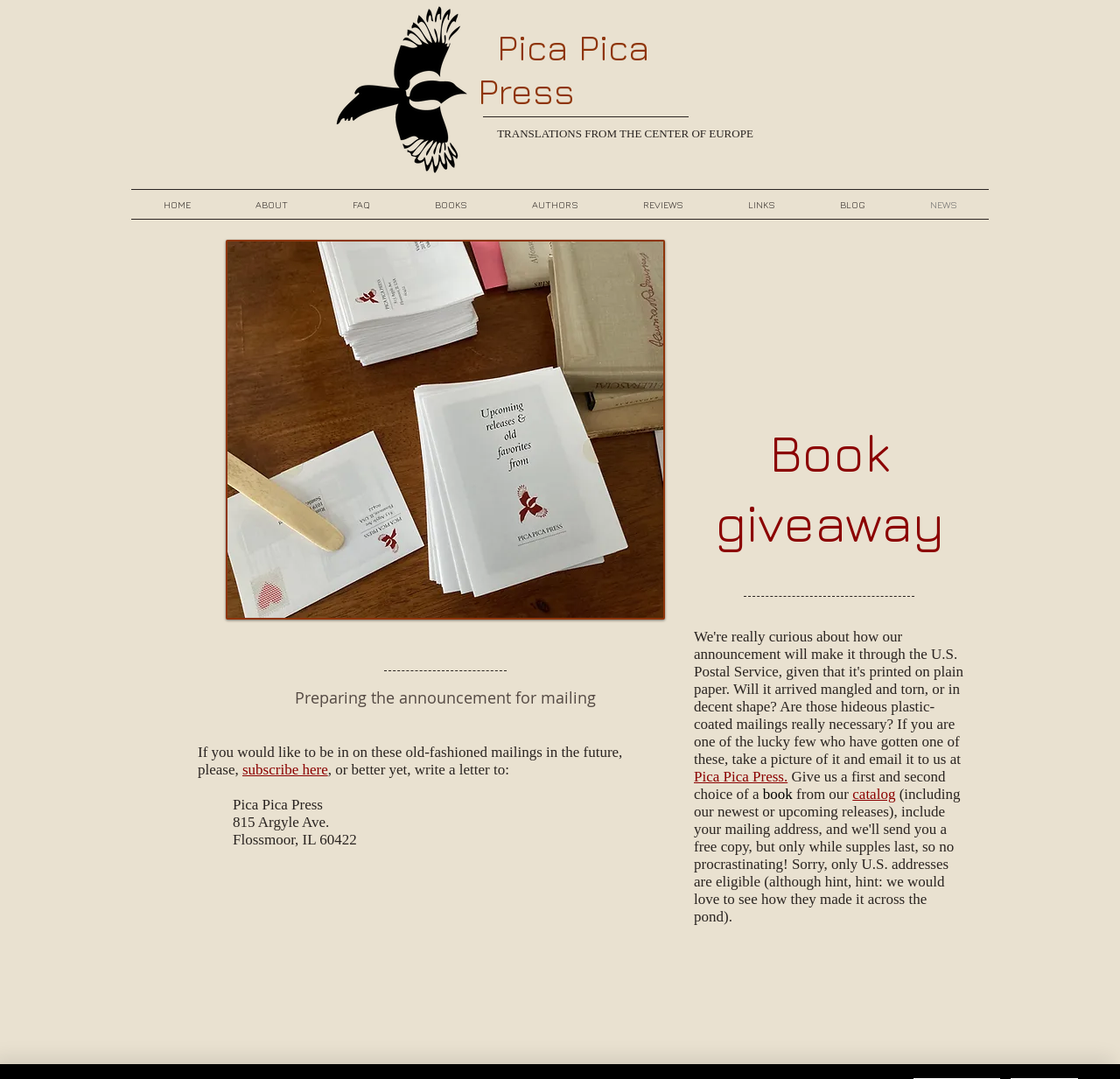Identify the bounding box coordinates of the region that needs to be clicked to carry out this instruction: "Click on the 'Pica Pica Press Book giveaway' link". Provide these coordinates as four float numbers ranging from 0 to 1, i.e., [left, top, right, bottom].

[0.202, 0.222, 0.594, 0.574]